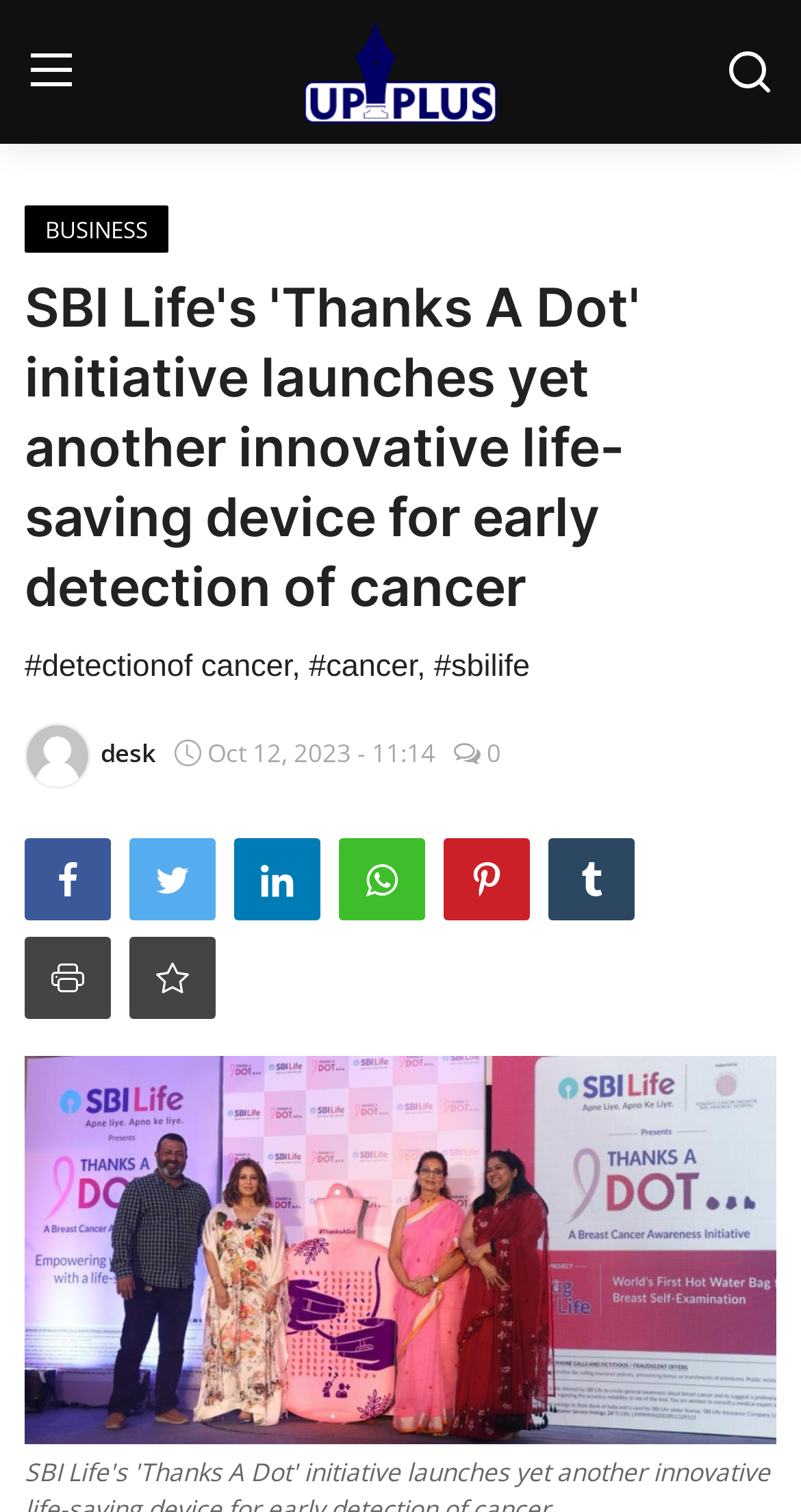Determine the bounding box coordinates of the clickable region to carry out the instruction: "Click the menu button".

[0.0, 0.017, 0.128, 0.078]